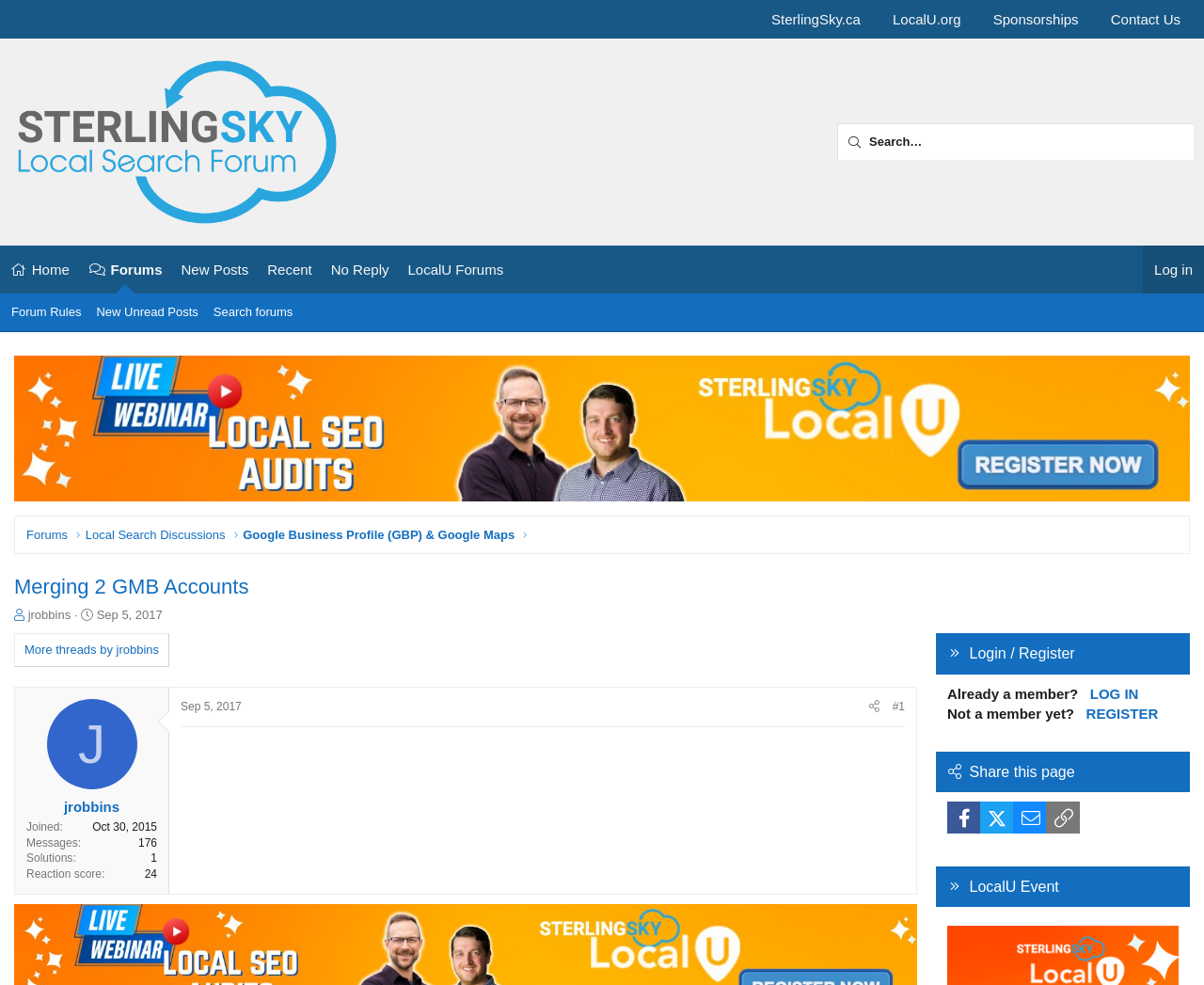Please indicate the bounding box coordinates of the element's region to be clicked to achieve the instruction: "Log in to the forum". Provide the coordinates as four float numbers between 0 and 1, i.e., [left, top, right, bottom].

[0.949, 0.249, 1.0, 0.298]